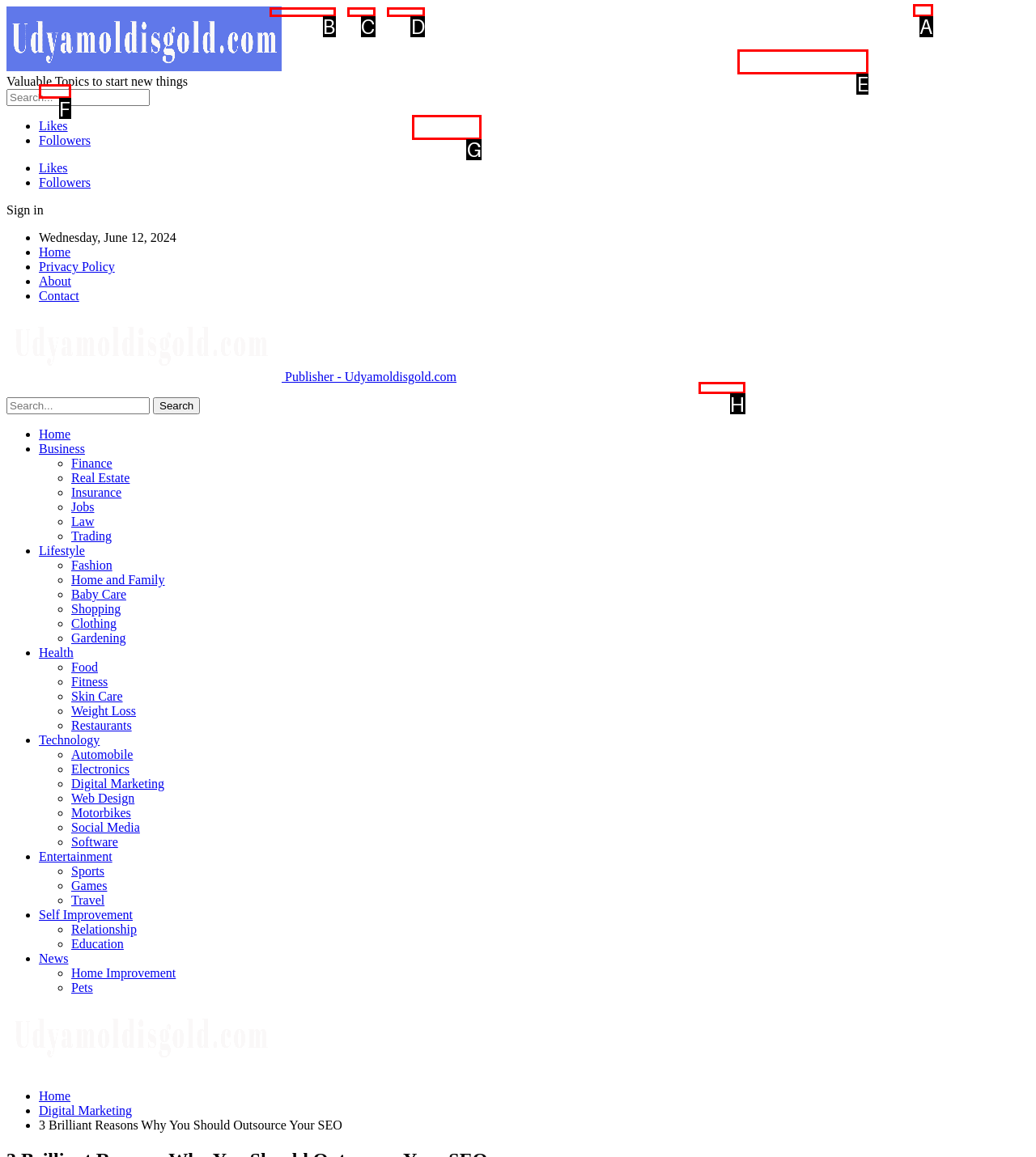Choose the HTML element that should be clicked to achieve this task: Go to Home page
Respond with the letter of the correct choice.

F